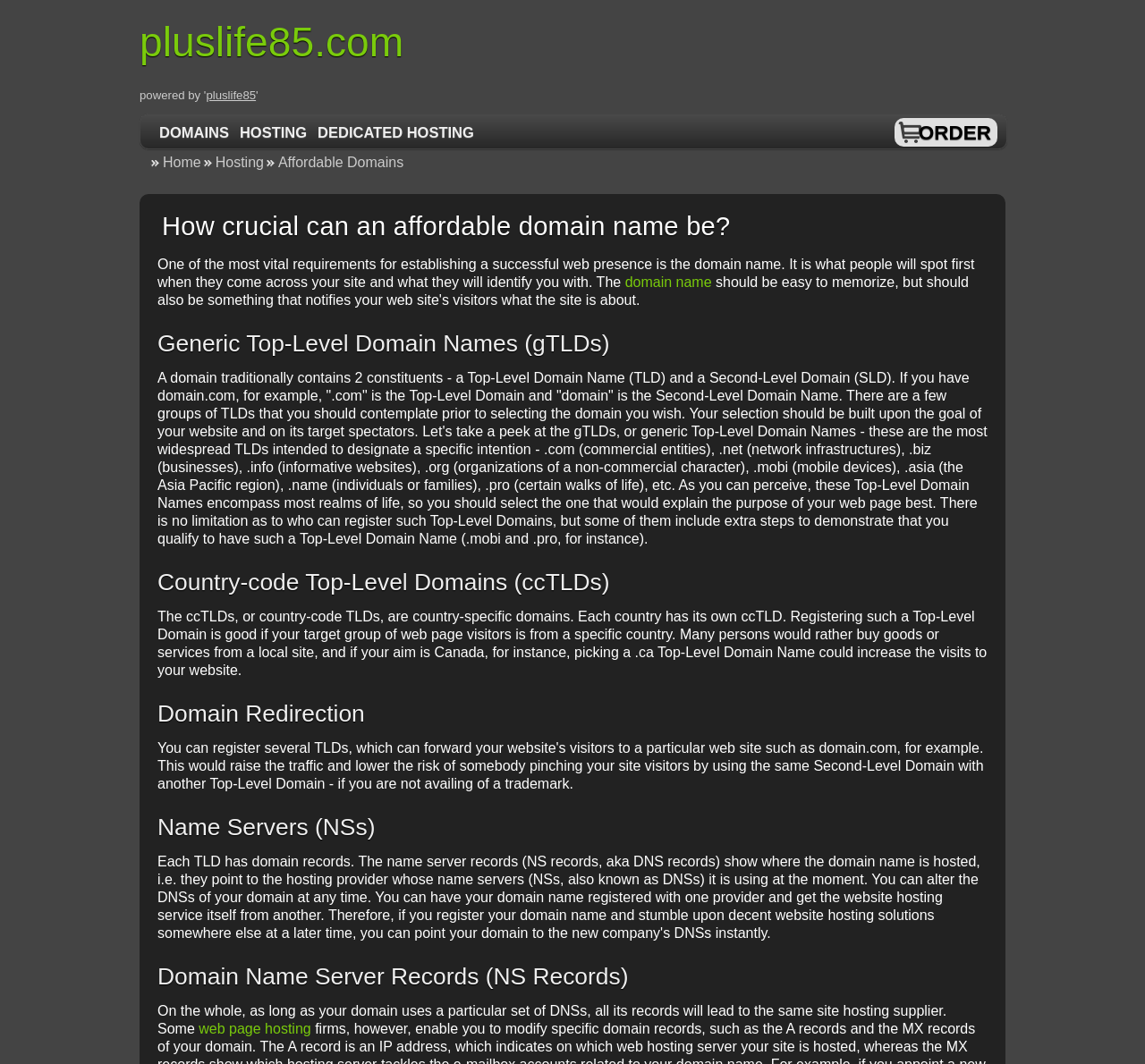Please analyze the image and provide a thorough answer to the question:
What is the importance of a domain name for a website?

The webpage emphasizes that a domain name is one of the most vital requirements for establishing a successful web presence, as it is what people will spot first when they come across your site and what they will identify you with.